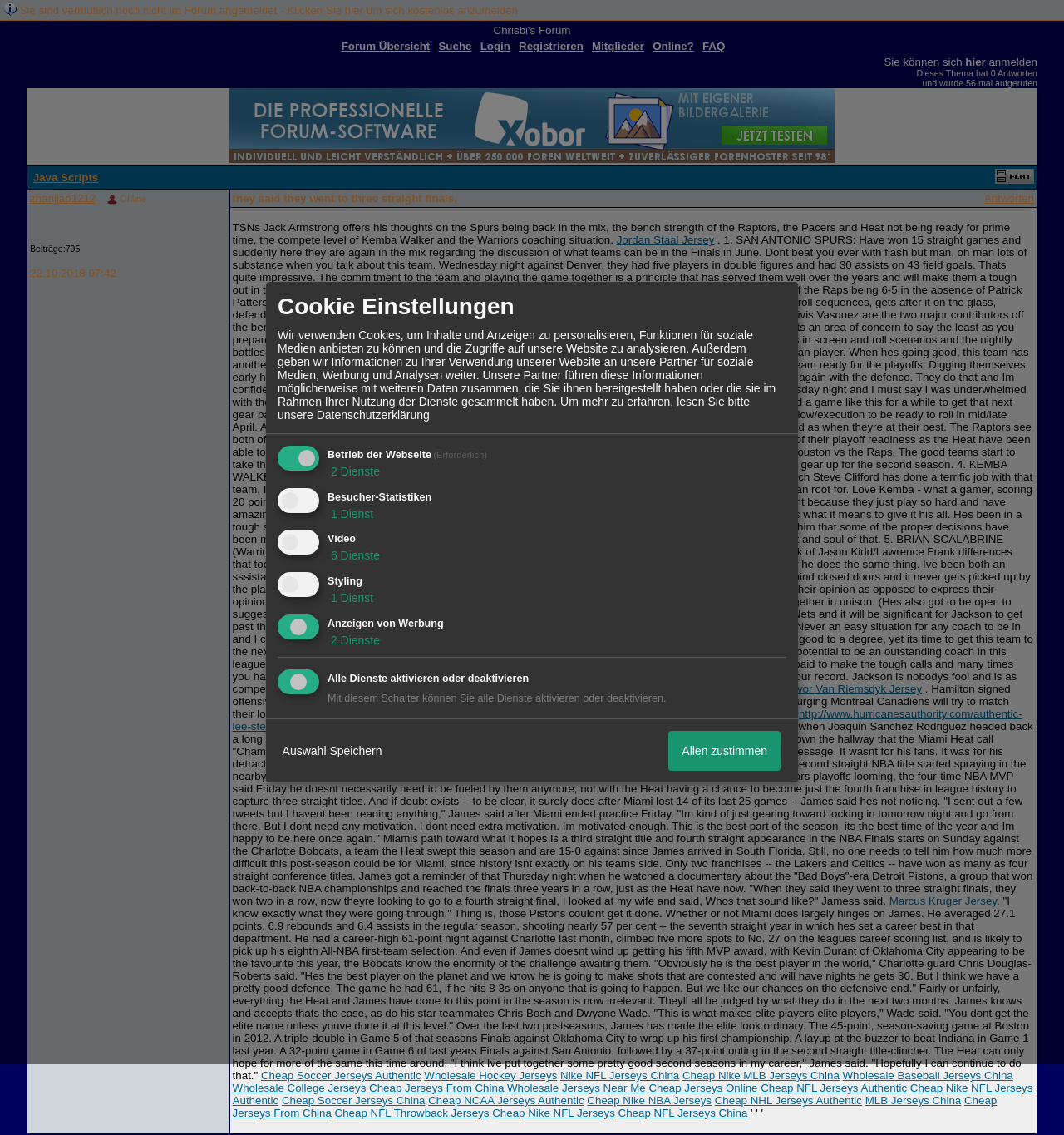Locate the bounding box of the UI element with the following description: "Social & Community".

None